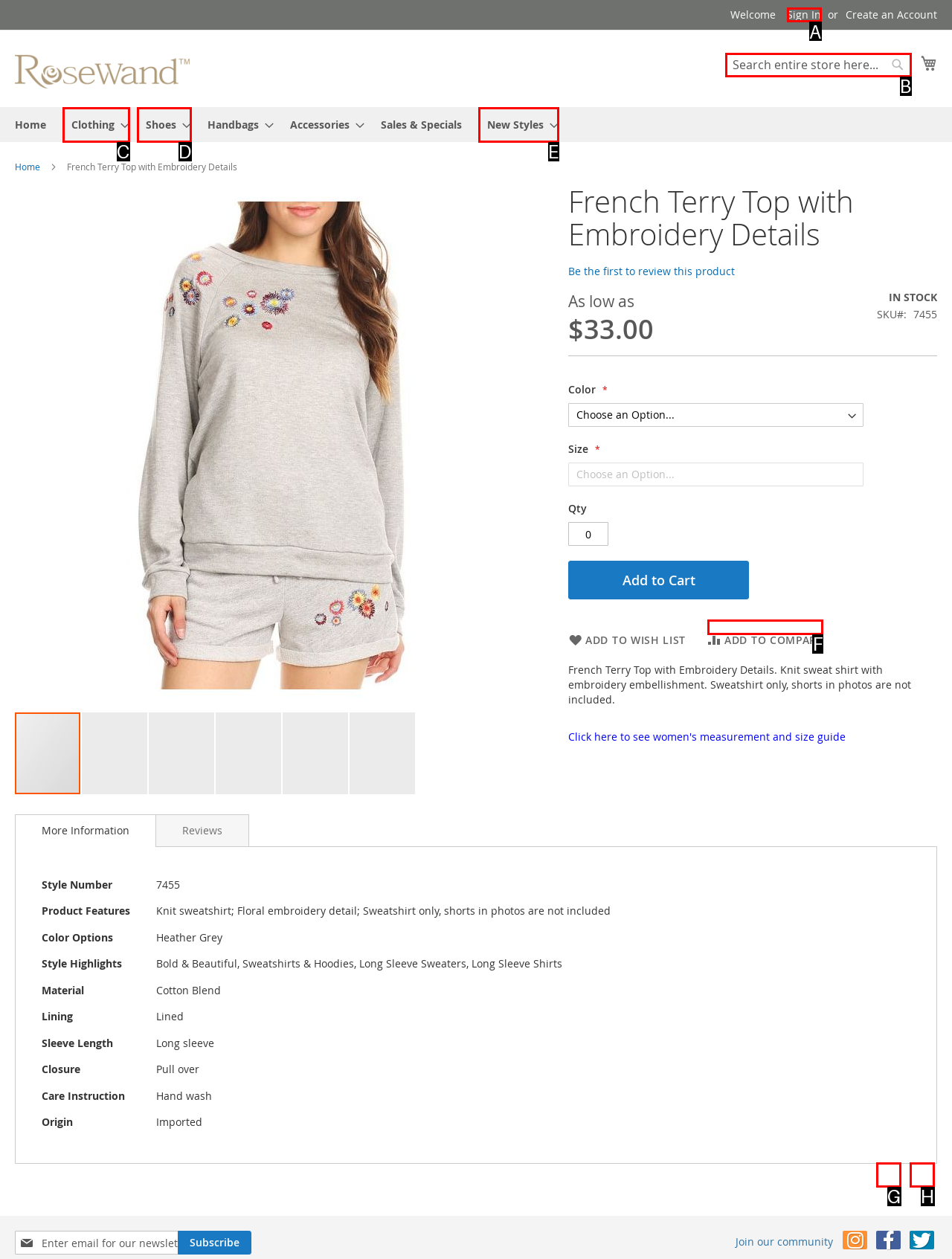Match the description to the correct option: Shoes
Provide the letter of the matching option directly.

D